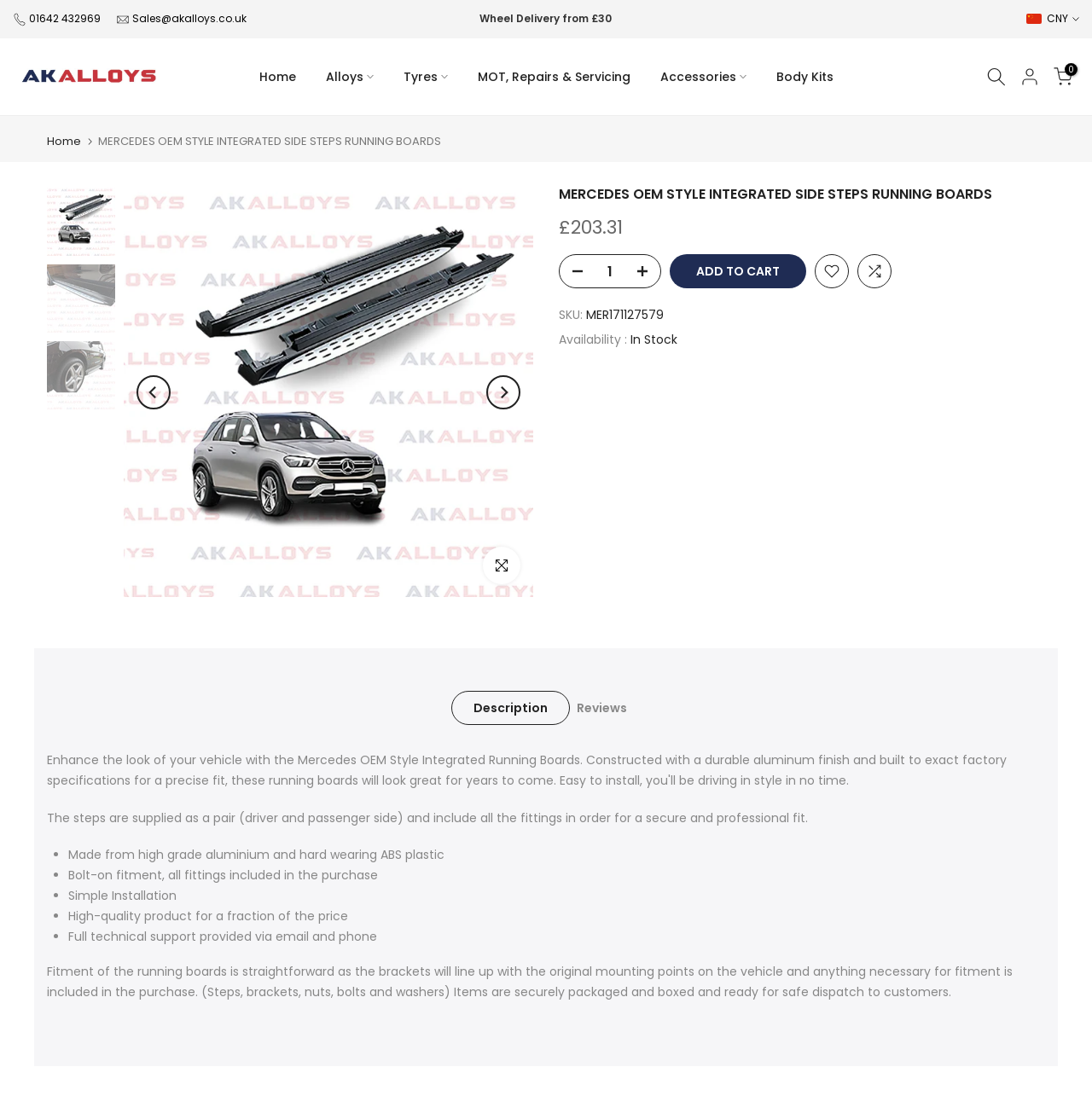Determine the bounding box coordinates of the clickable region to execute the instruction: "Click the Previous button". The coordinates should be four float numbers between 0 and 1, denoted as [left, top, right, bottom].

[0.125, 0.335, 0.156, 0.366]